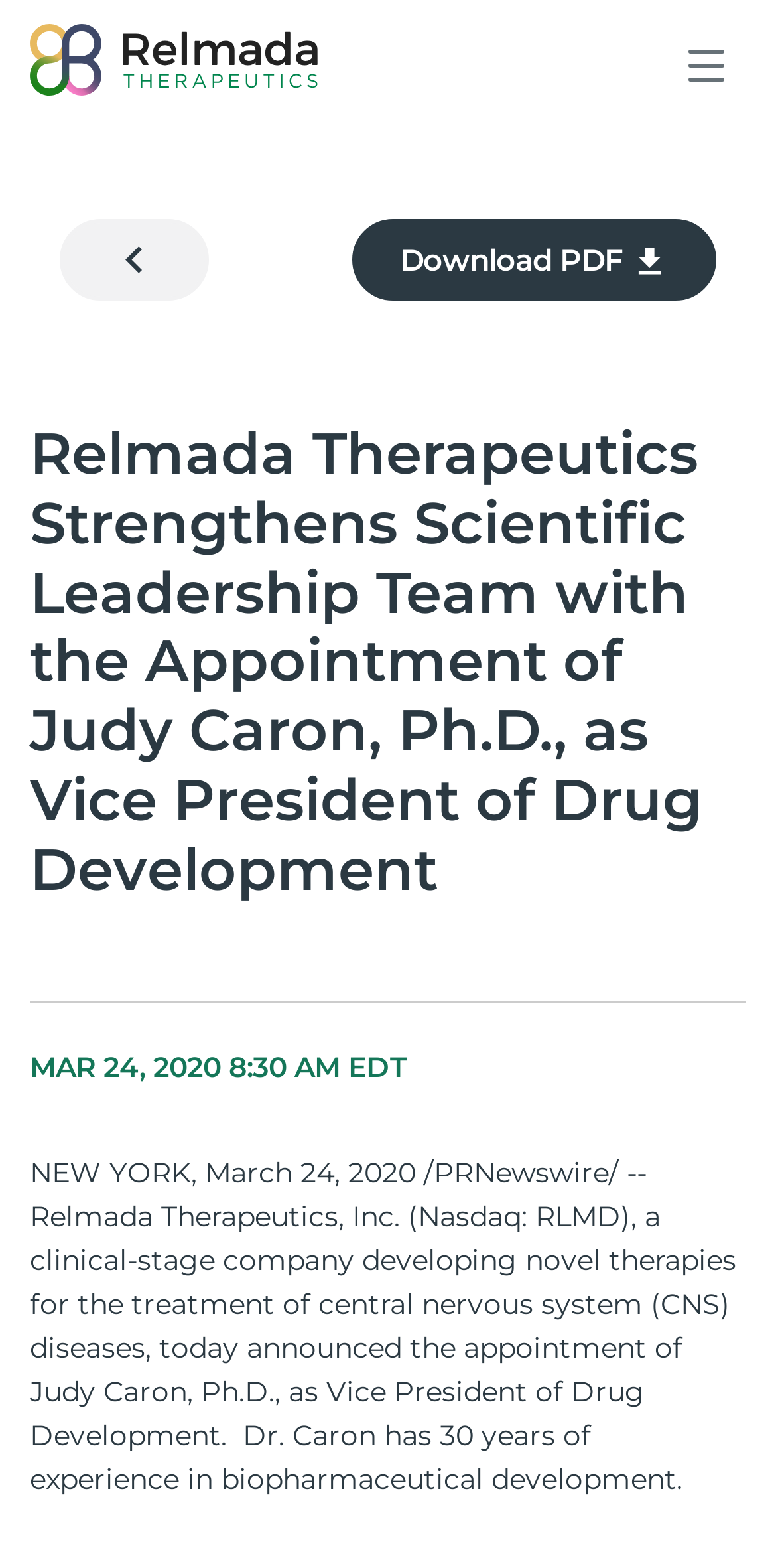What is the company's focus area?
Provide a detailed answer to the question, using the image to inform your response.

I found this information in the text 'a clinical-stage company developing novel therapies for the treatment of central nervous system (CNS) diseases...' which indicates that the company's focus area is central nervous system (CNS) diseases.